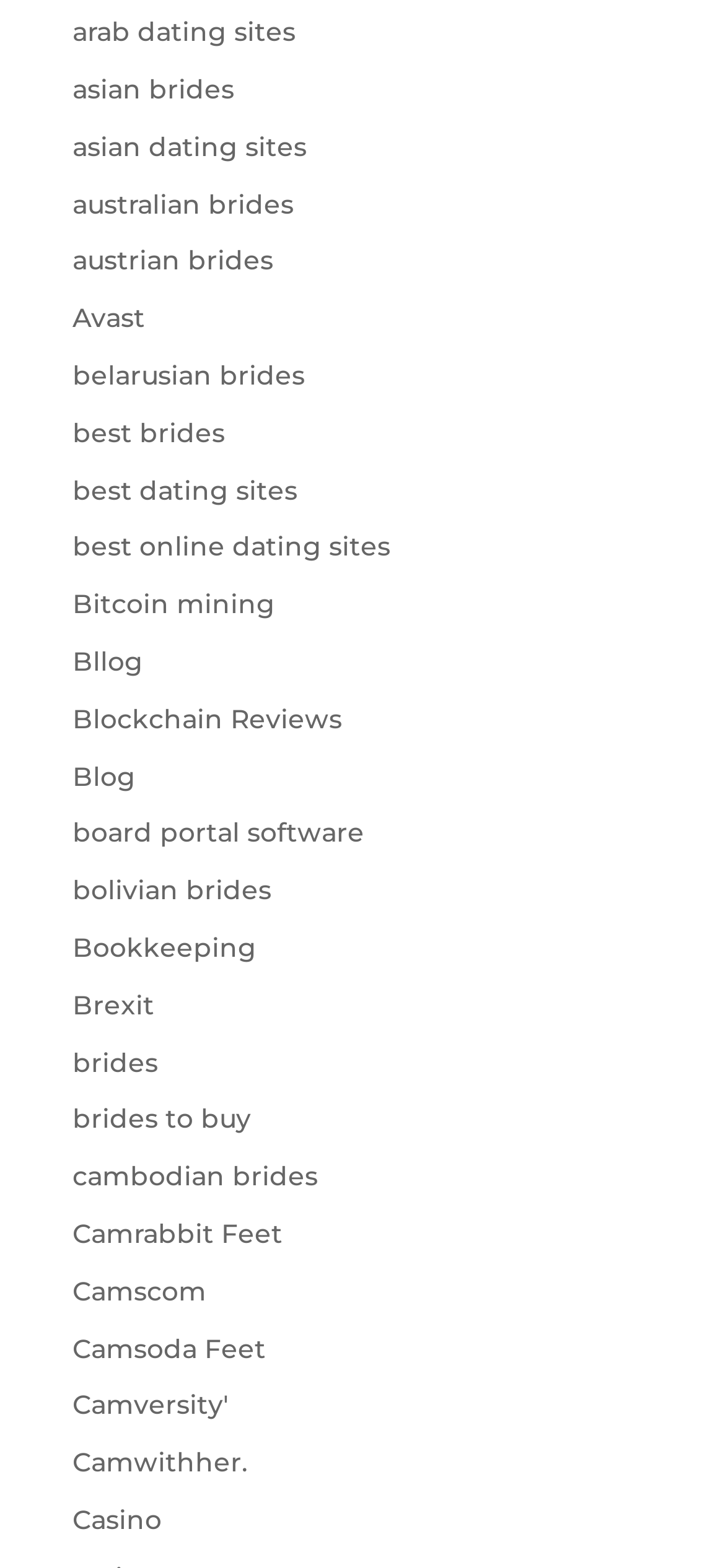How many links are related to brides?
Please give a detailed and elaborate answer to the question.

I searched for keywords related to brides in the OCR text of the link elements and found 'asian brides', 'australian brides', 'austrian brides', 'belarusian brides', and 'bolivian brides', indicating that there are at least 5 links related to brides on the webpage.